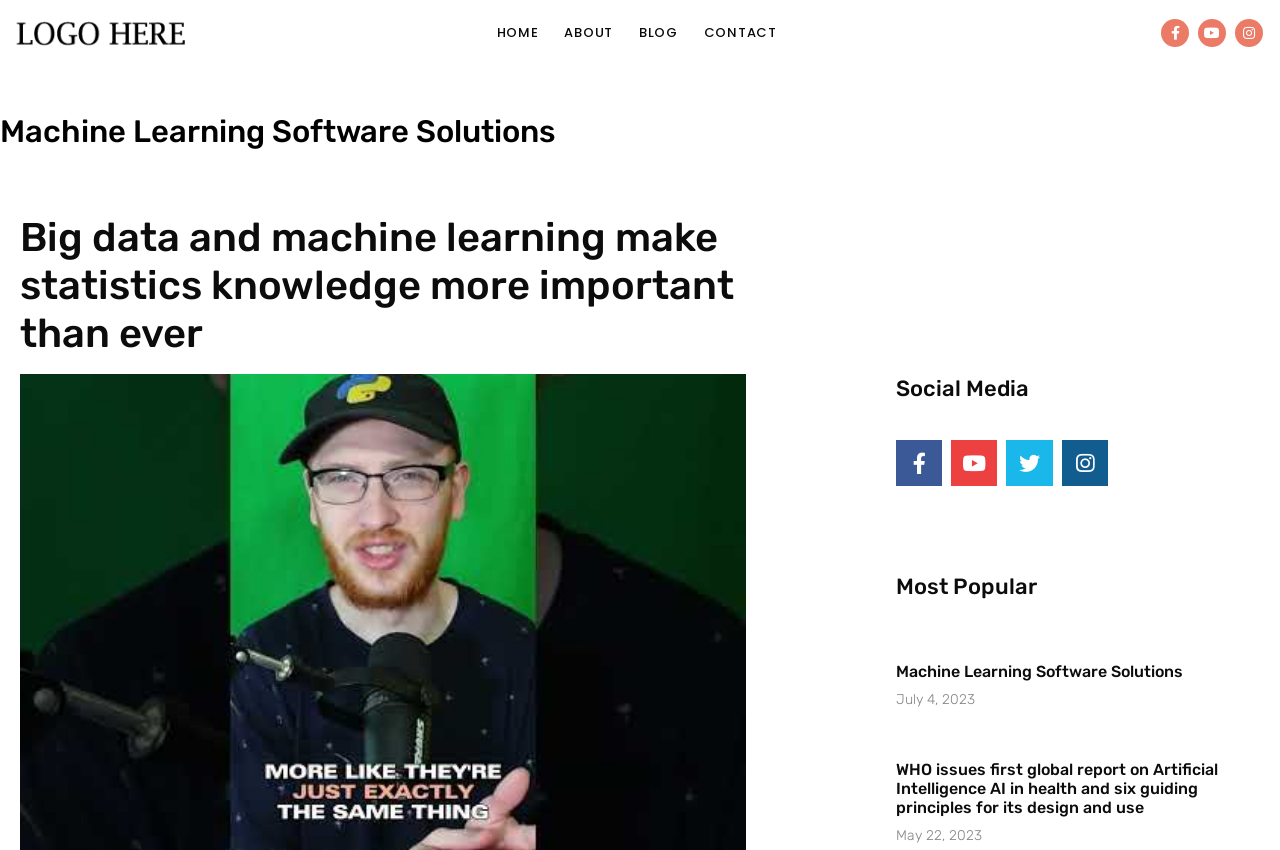Calculate the bounding box coordinates of the UI element given the description: "Twitter".

[0.786, 0.518, 0.822, 0.572]